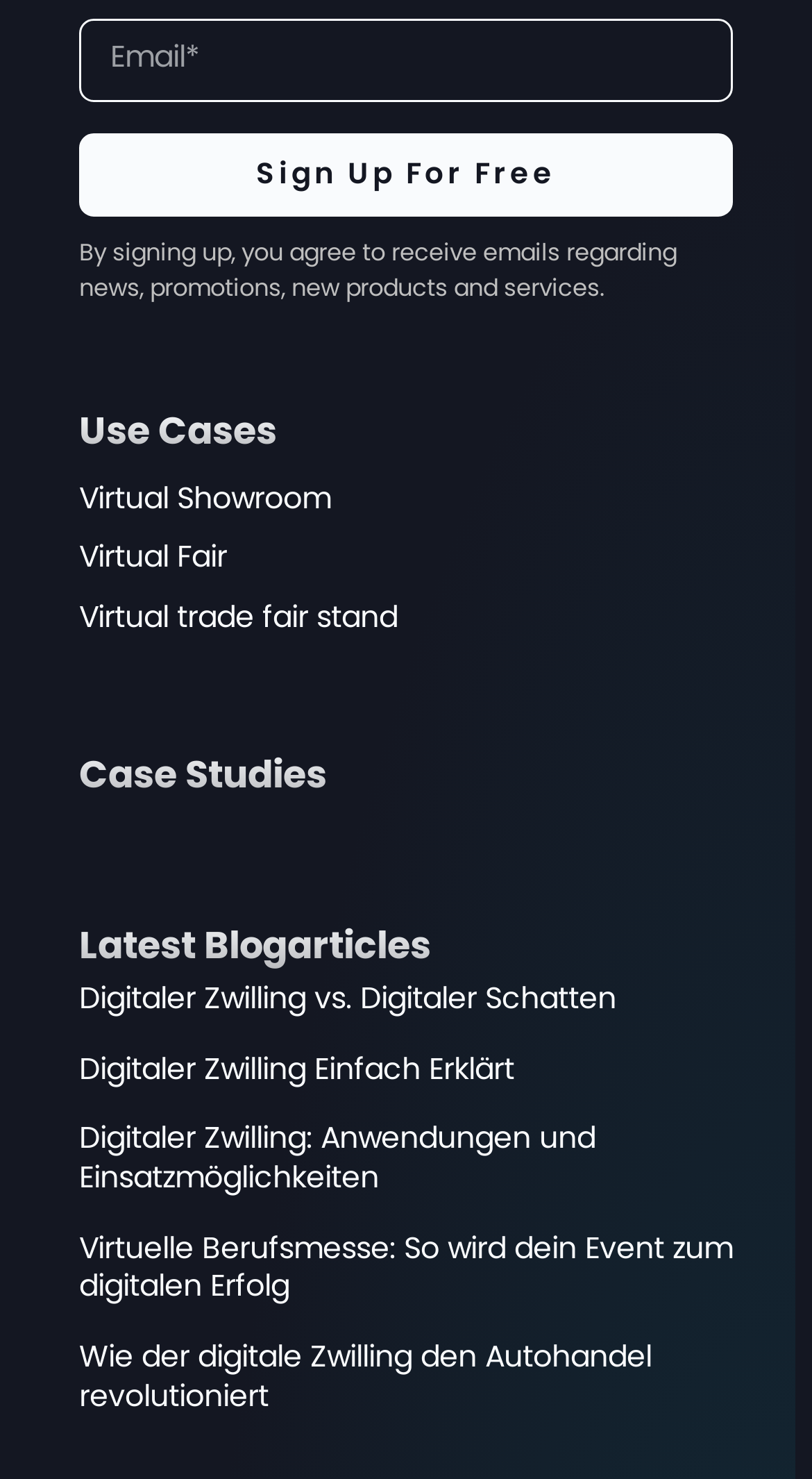What is the main theme of the webpage?
By examining the image, provide a one-word or phrase answer.

Digital twin